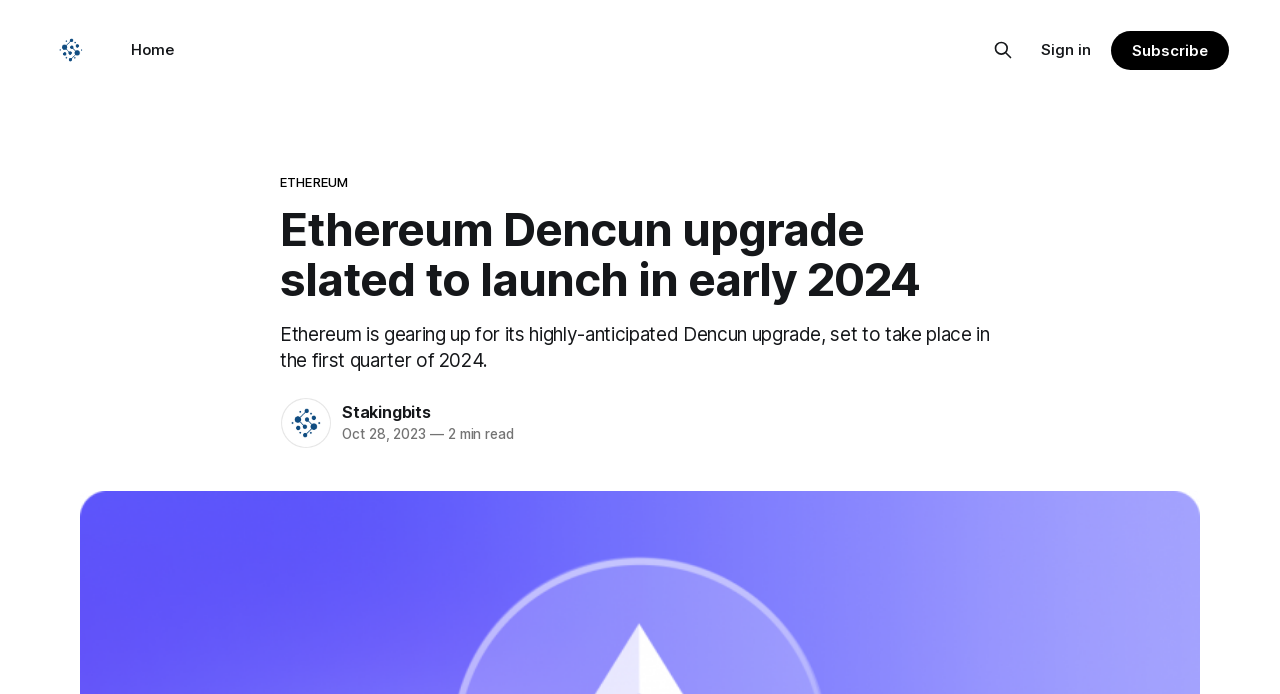Predict the bounding box coordinates of the area that should be clicked to accomplish the following instruction: "Subscribe". The bounding box coordinates should consist of four float numbers between 0 and 1, i.e., [left, top, right, bottom].

[0.868, 0.044, 0.96, 0.1]